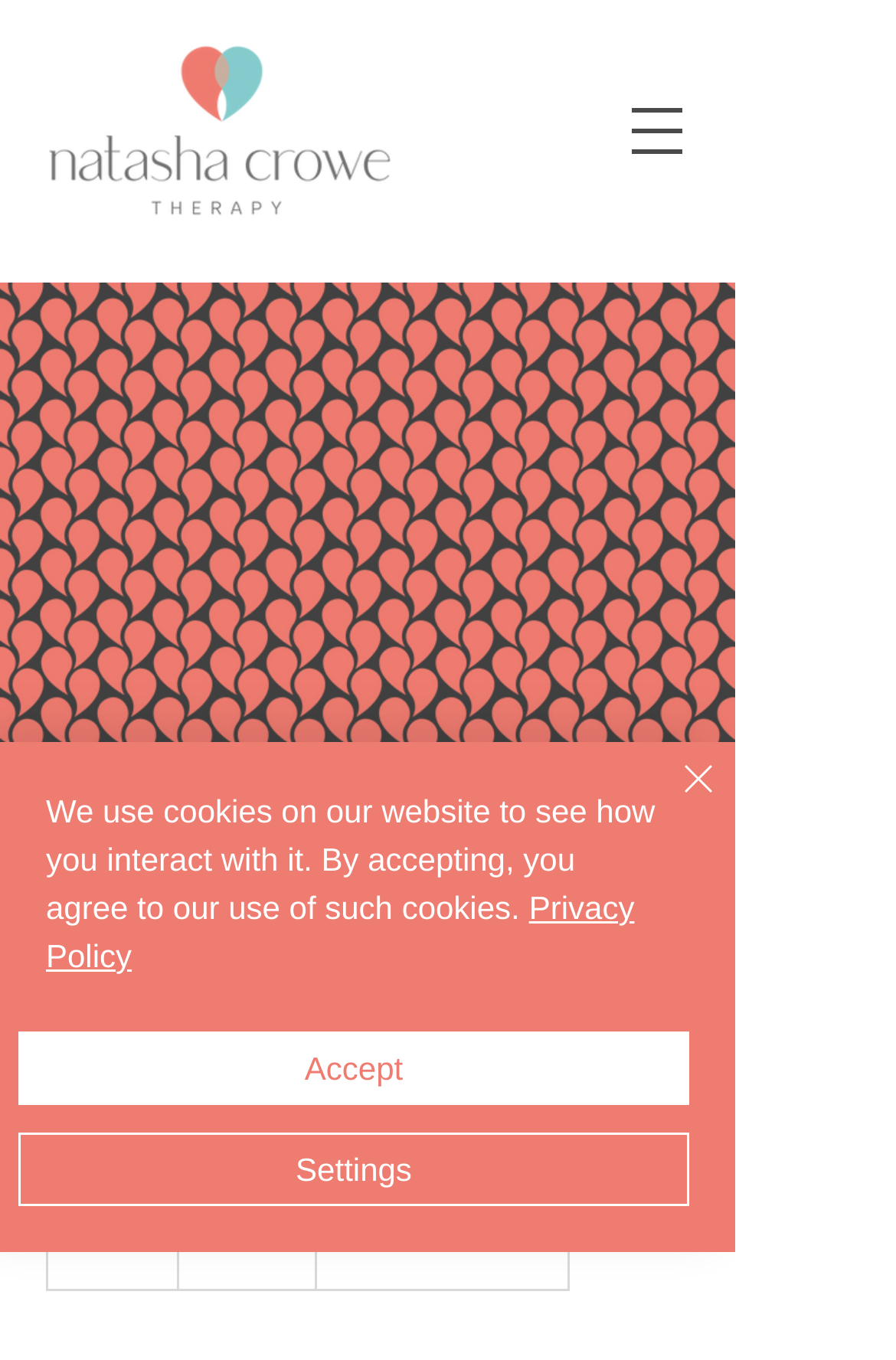Please determine the primary heading and provide its text.

1 hour Session with Natasha in Ware